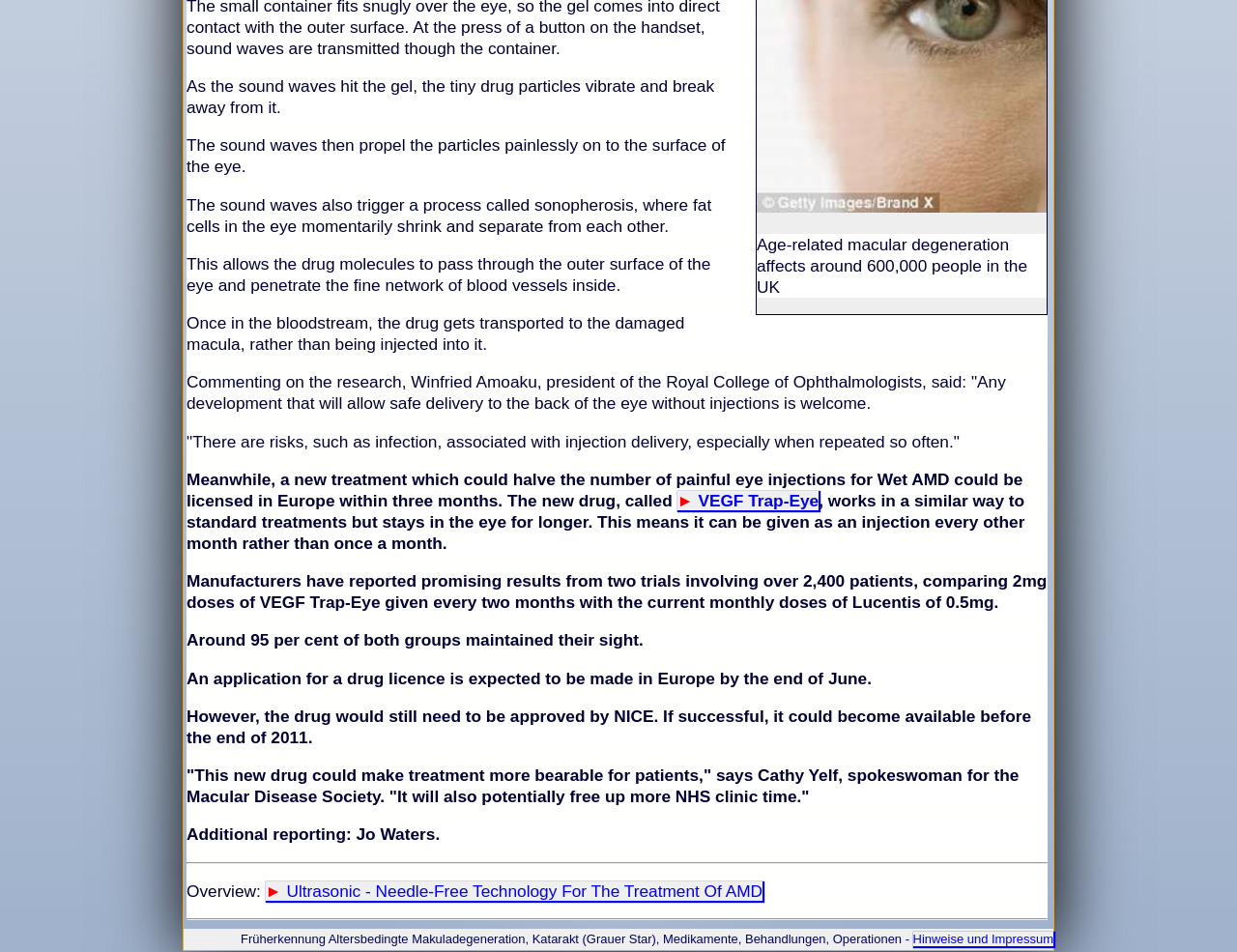Respond concisely with one word or phrase to the following query:
What is the name of the new treatment that could halve the number of painful eye injections for Wet AMD?

VEGF Trap-Eye